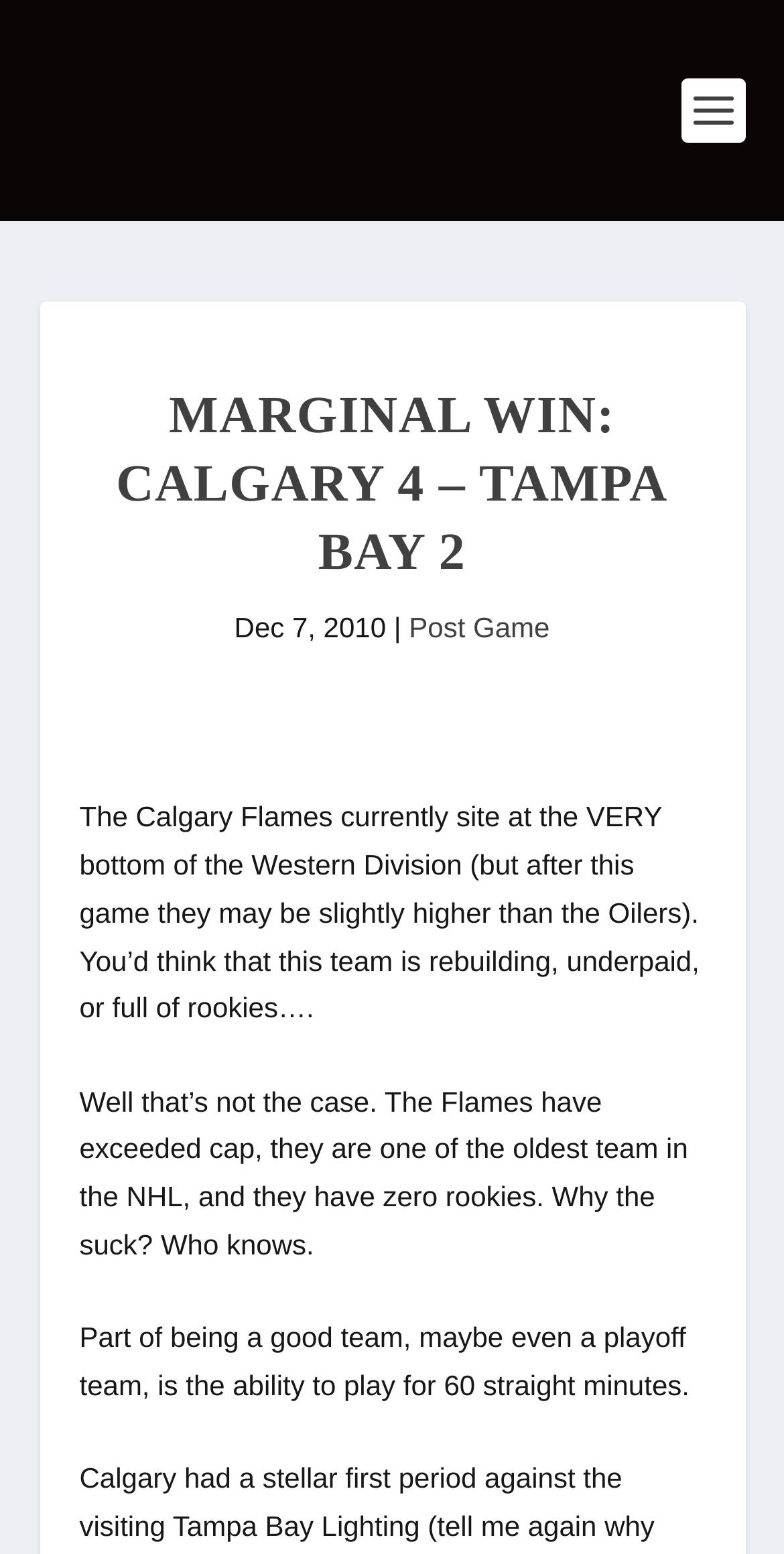Create an elaborate caption that covers all aspects of the webpage.

The webpage appears to be a blog post or article discussing the Calgary Flames hockey team. At the top of the page, there is a large heading that reads "MARGINAL WIN: CALGARY 4 – TAMPA BAY 2" in a prominent position, taking up most of the width of the page. Below this heading, there is a date "Dec 7, 2010" followed by a vertical bar and a link labeled "Post Game".

The main content of the page consists of three paragraphs of text. The first paragraph discusses the team's current standing in the Western Division and how they might improve after a recent game. The second paragraph expresses surprise that the team is not performing well despite having a high payroll and being one of the oldest teams in the NHL. The third paragraph discusses the importance of playing a full 60 minutes in a game to be a successful team.

All of the text elements are positioned near the top of the page, with the main content paragraphs stacked vertically below the heading and date information. There are no images on the page.